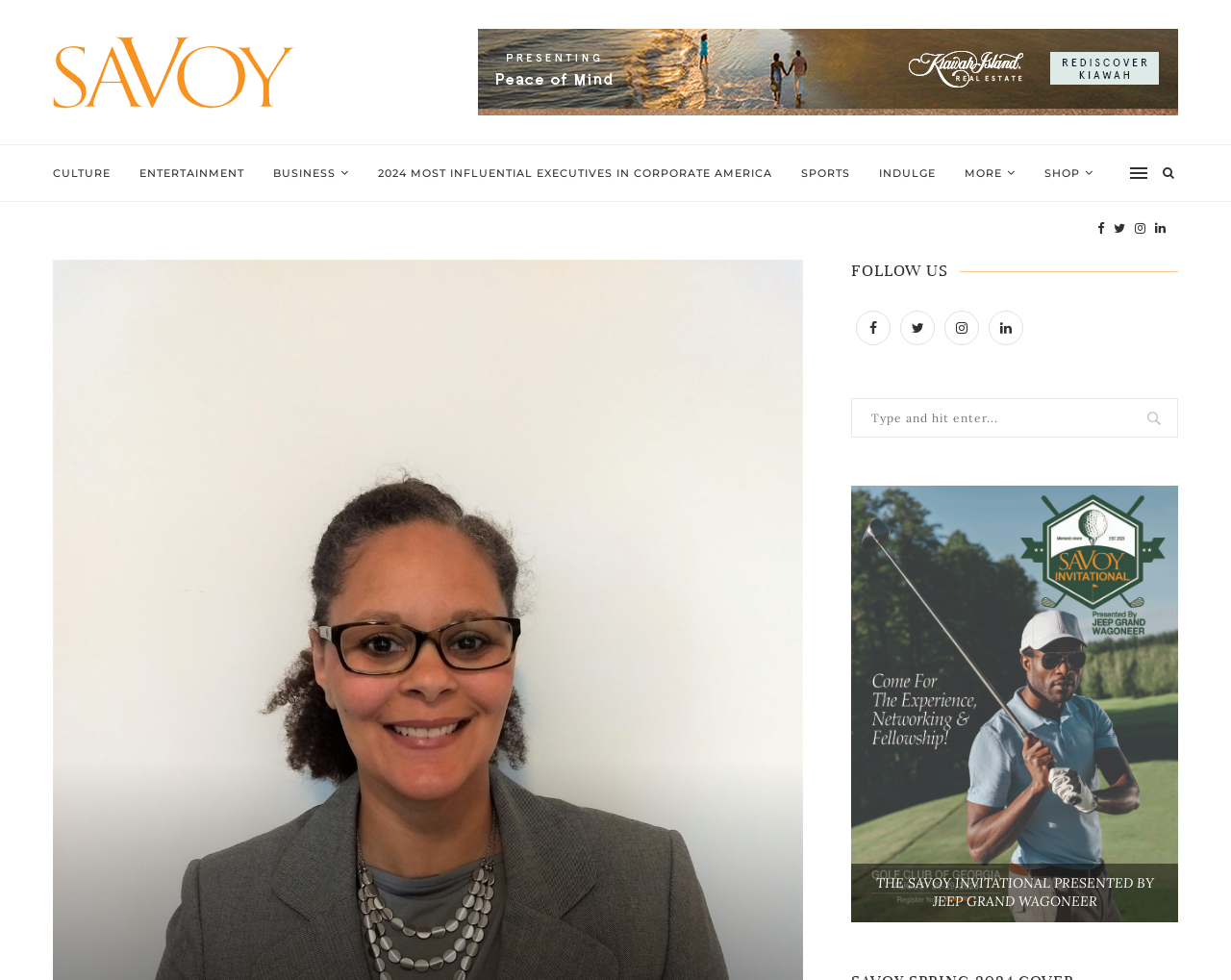Can you find the bounding box coordinates of the area I should click to execute the following instruction: "Go to the CULTURE page"?

[0.043, 0.148, 0.09, 0.205]